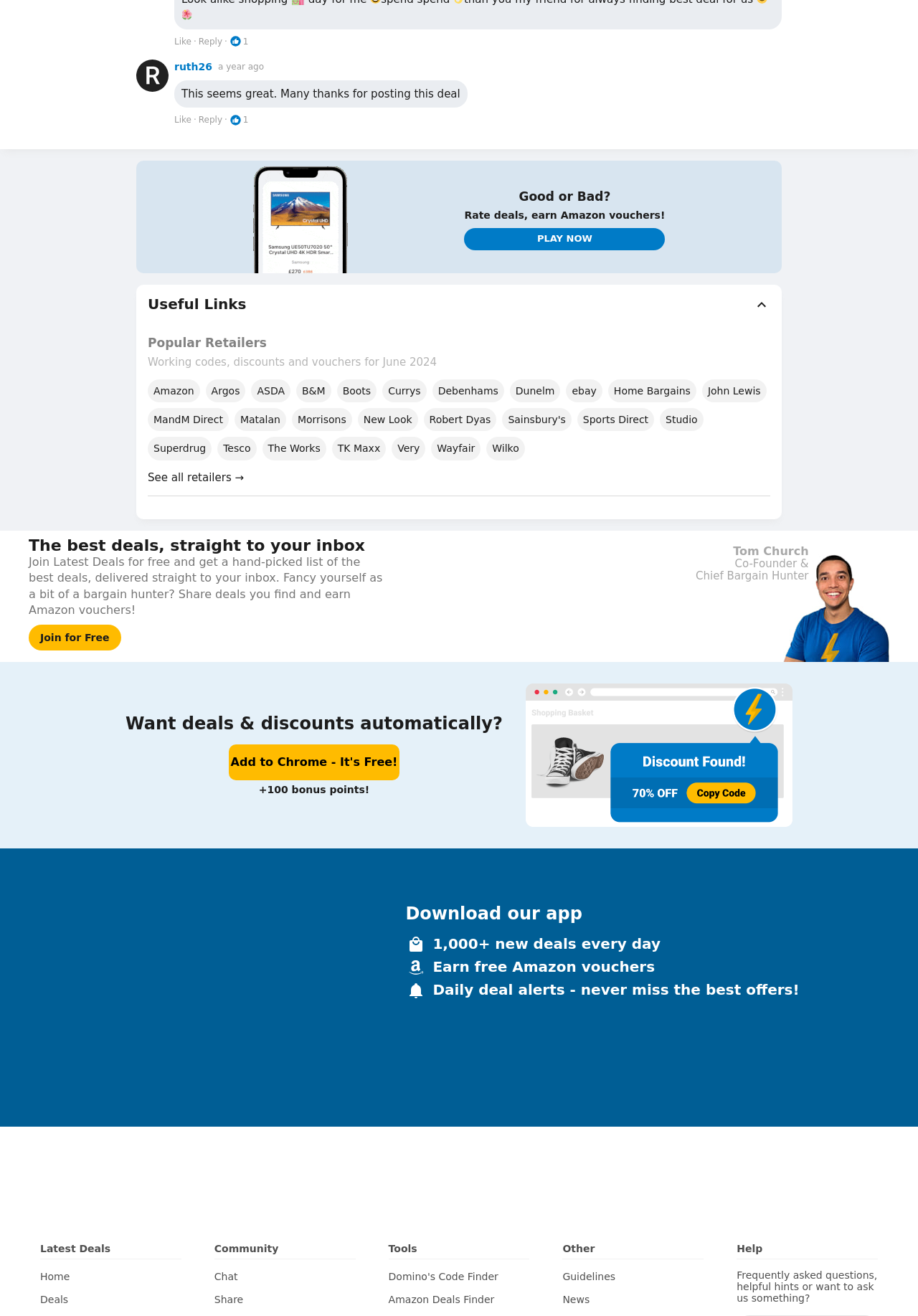Can you show the bounding box coordinates of the region to click on to complete the task described in the instruction: "Click on the 'Join for Free' button"?

[0.031, 0.474, 0.132, 0.494]